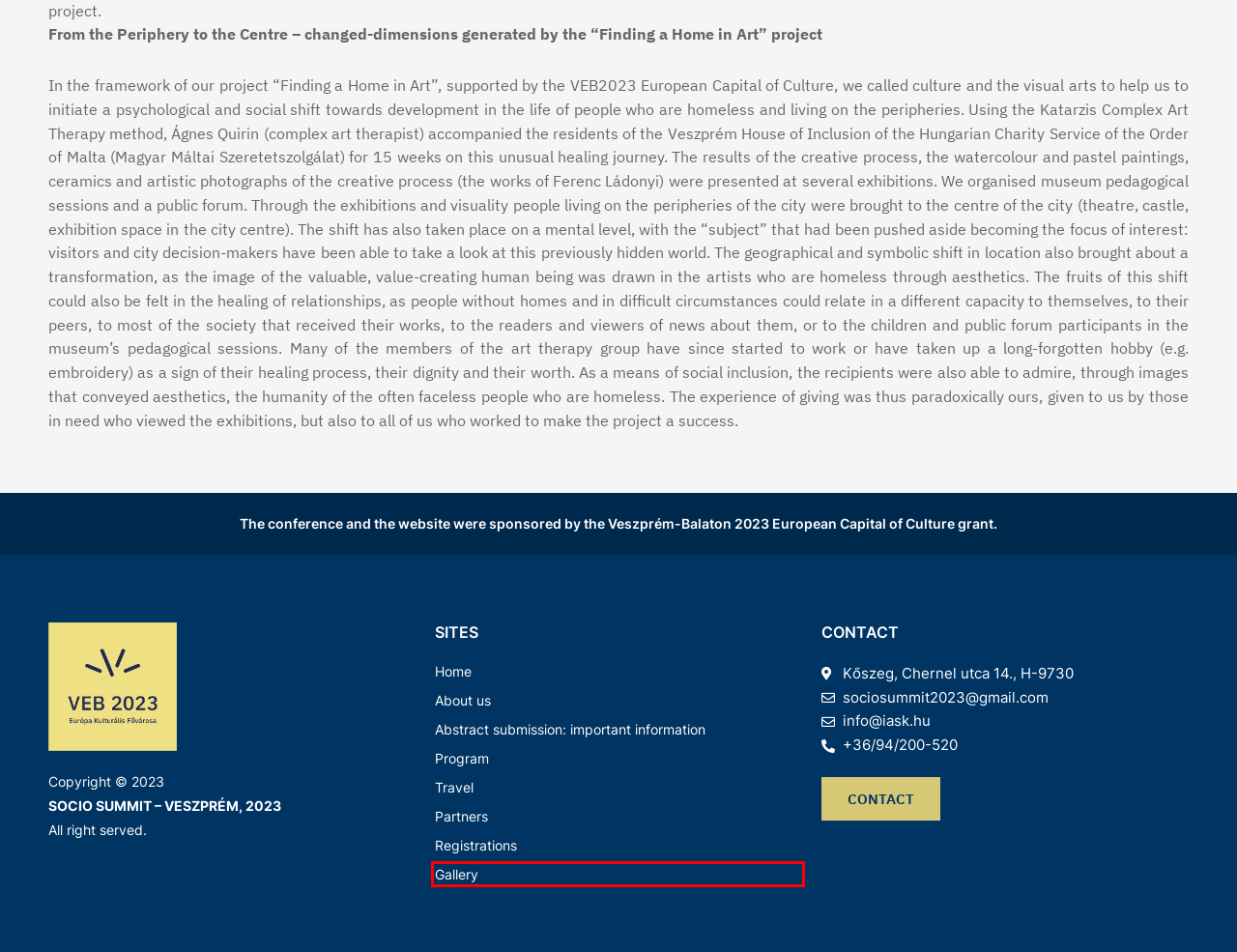You are provided with a screenshot of a webpage containing a red rectangle bounding box. Identify the webpage description that best matches the new webpage after the element in the bounding box is clicked. Here are the potential descriptions:
A. Speakers - SOCIO SUMMIT 2023
B. News - SOCIO SUMMIT 2023
C. Contact - SOCIO SUMMIT 2023
D. Abstract submission: important information - SOCIO SUMMIT 2023
E. Gallery - SOCIO SUMMIT 2023
F. Partners - SOCIO SUMMIT 2023
G. Travel - SOCIO SUMMIT 2023
H. Registrations - SOCIO SUMMIT 2023

E